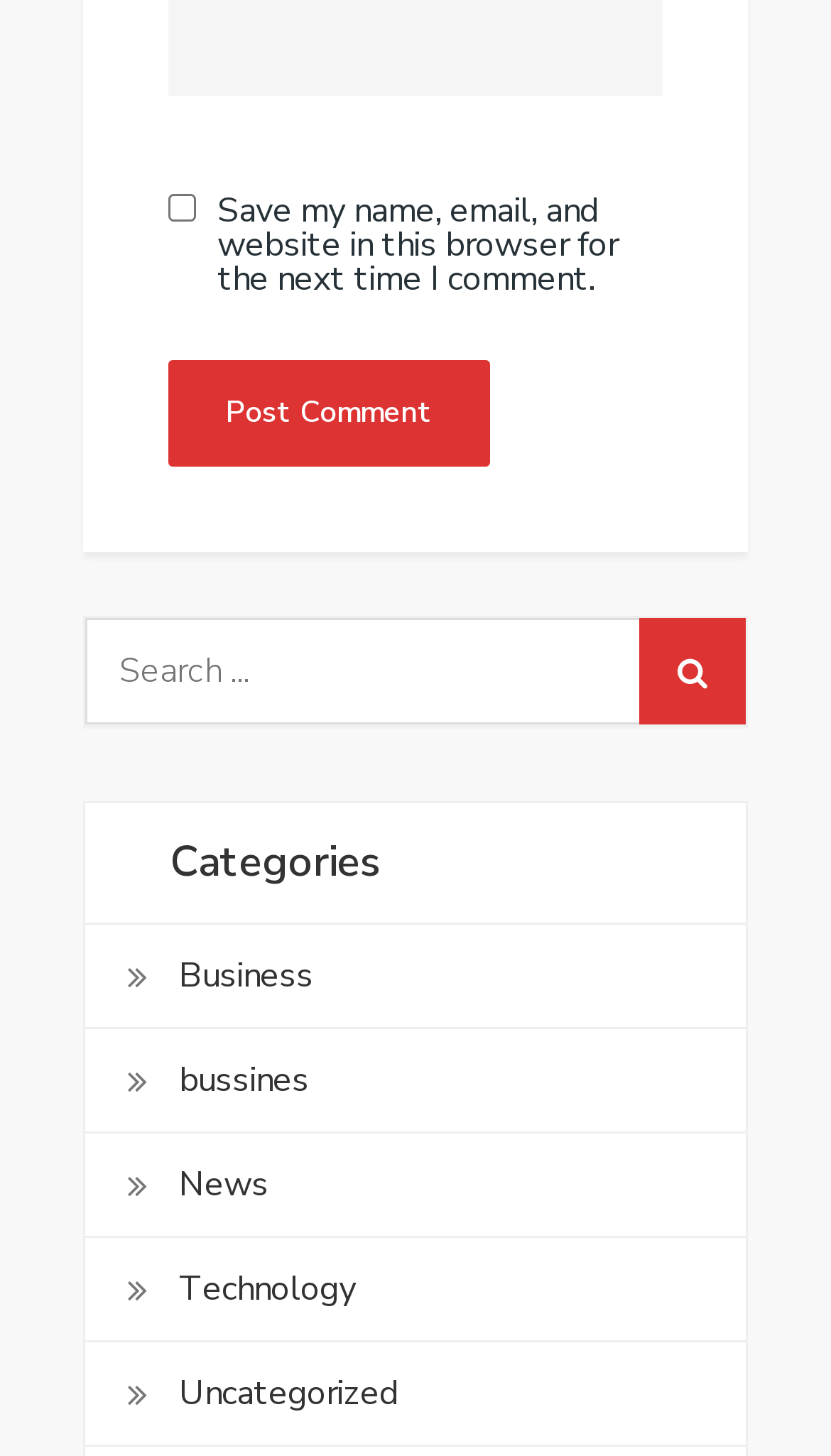How many categories are listed?
Using the details shown in the screenshot, provide a comprehensive answer to the question.

The categories are listed below the heading 'Categories'. There are five links listed: 'Business', 'bussines', 'News', 'Technology', and 'Uncategorized'.